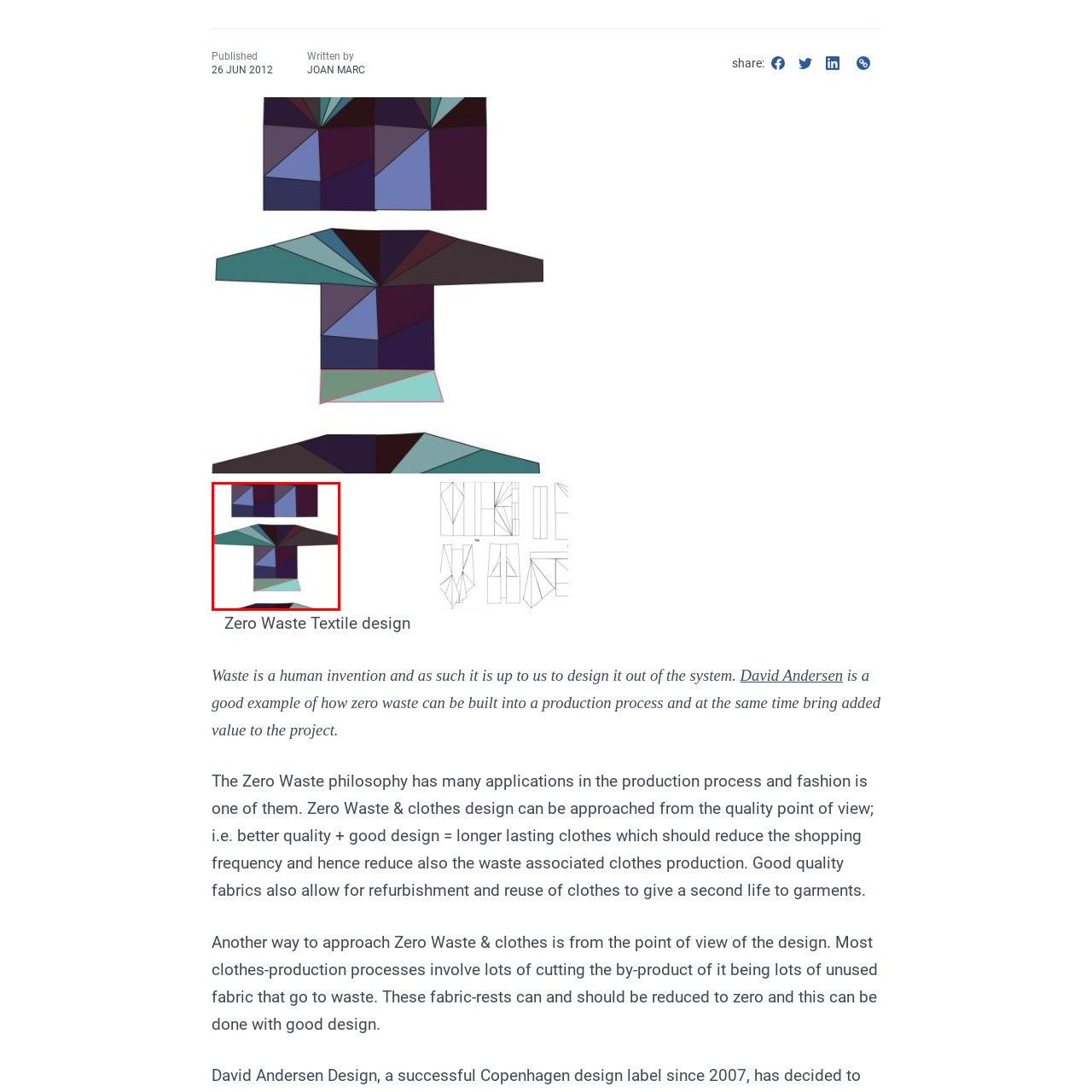View the section of the image outlined in red, What is the goal of the sustainable fashion practices? Provide your response in a single word or brief phrase.

Environmentally conscious